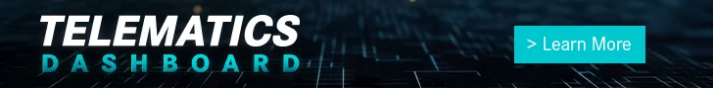Answer the question in one word or a short phrase:
What is the focus of the image?

Advanced tracking and analytics